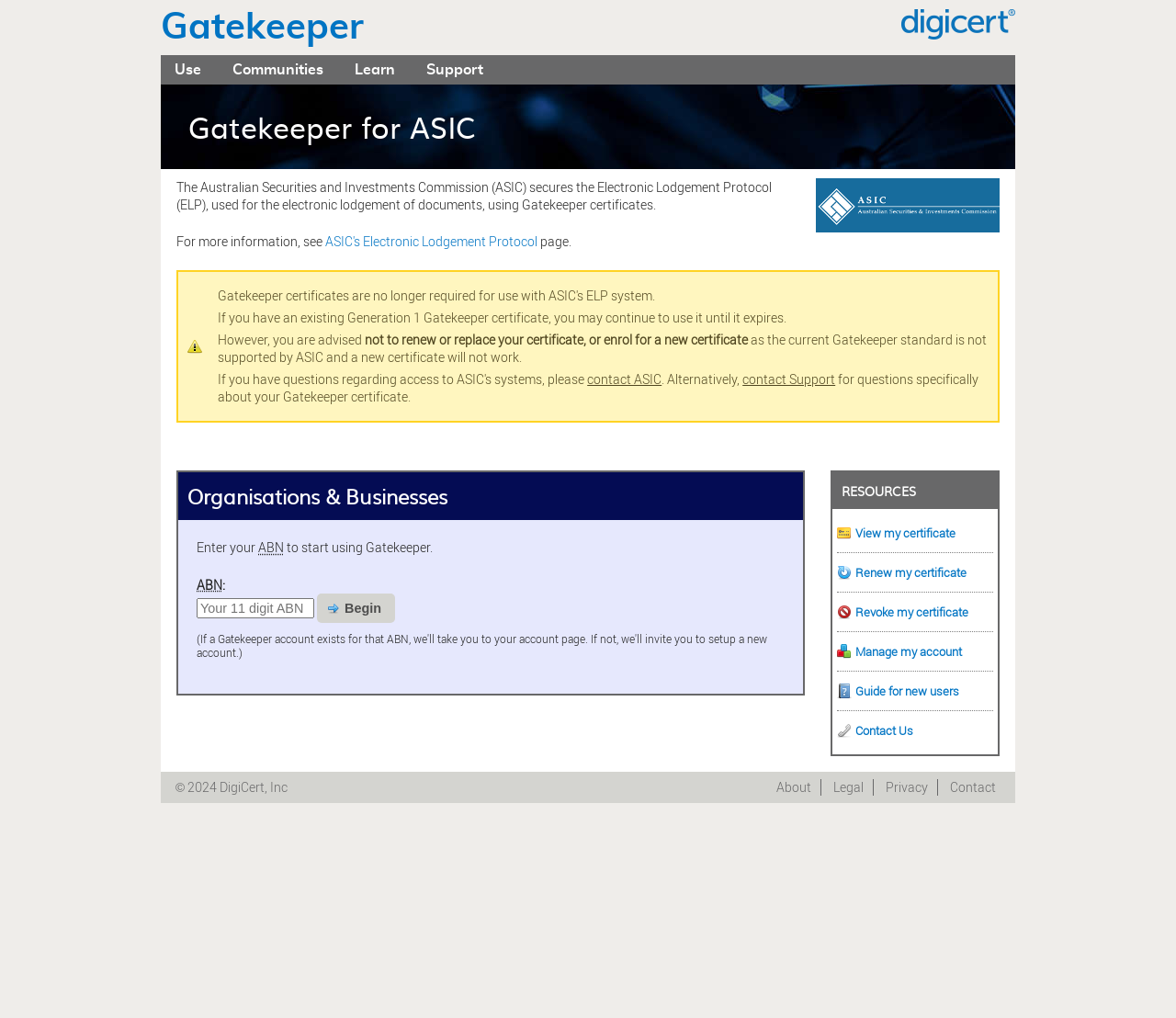Please provide a short answer using a single word or phrase for the question:
What is the purpose of Gatekeeper certificates?

Securing access to Australian government services